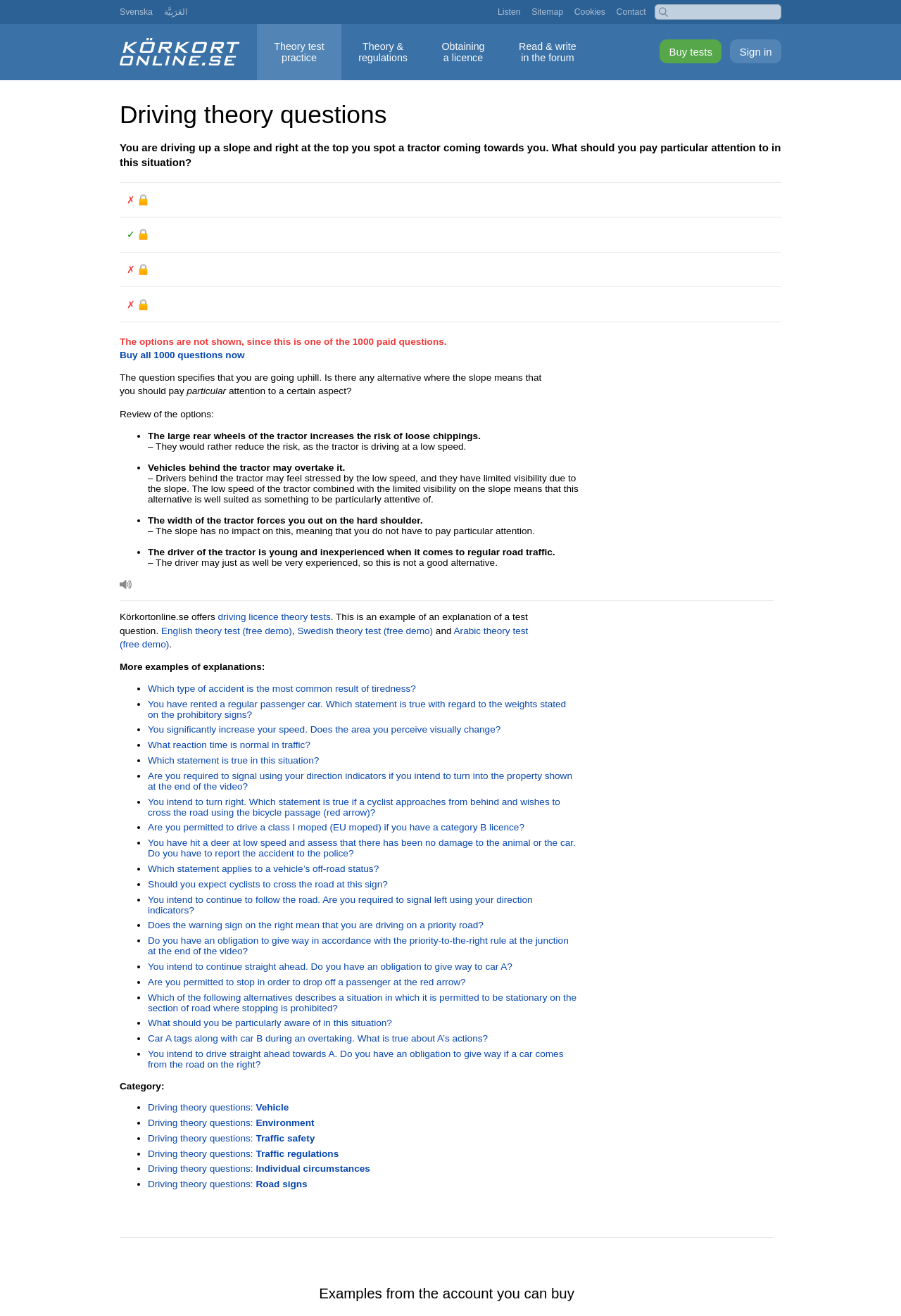Reply to the question with a single word or phrase:
What is the purpose of Körkortonline.se?

Driving licence theory tests